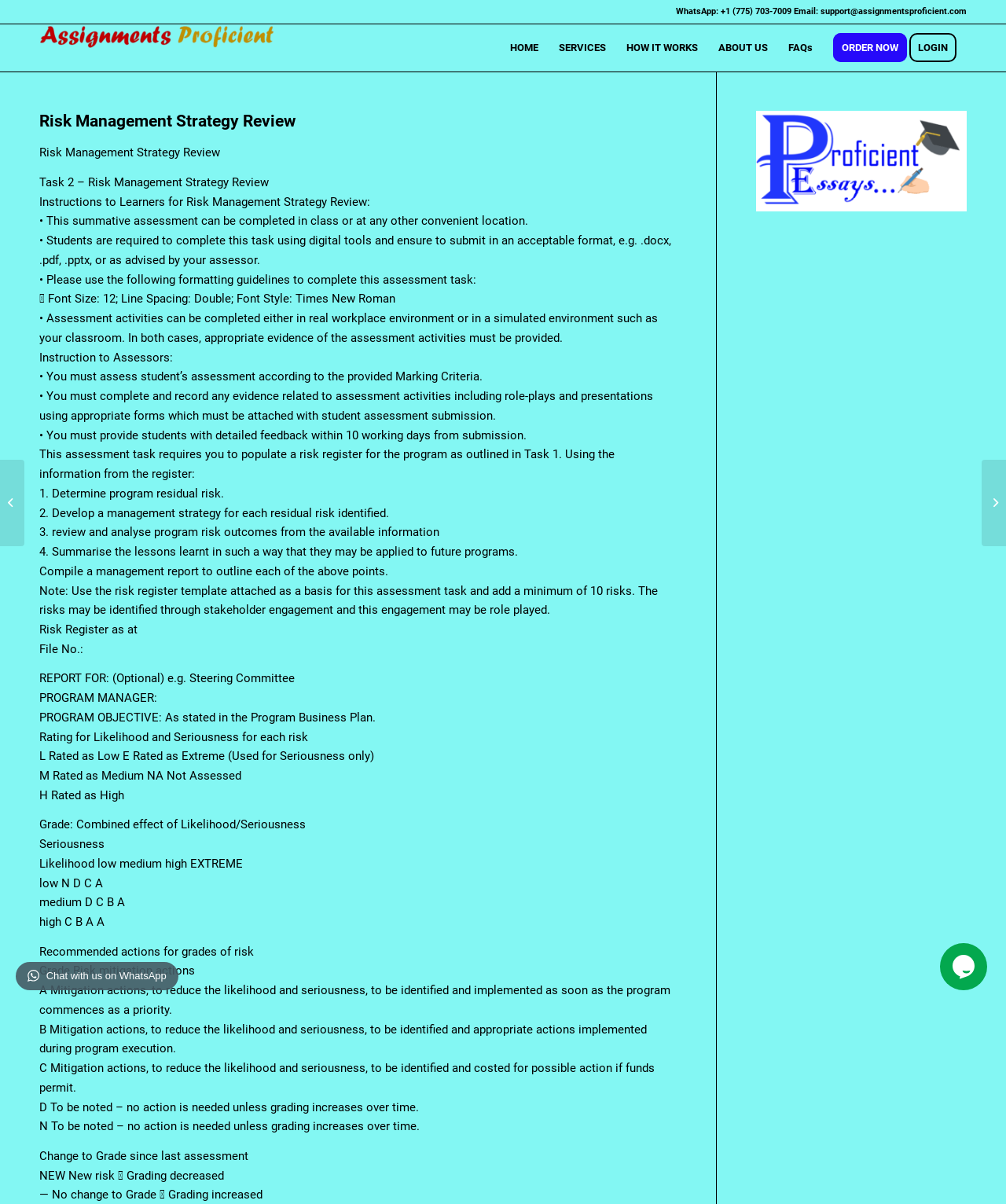Specify the bounding box coordinates of the area to click in order to execute this command: 'Click the 'ORDER NOW' link'. The coordinates should consist of four float numbers ranging from 0 to 1, and should be formatted as [left, top, right, bottom].

[0.818, 0.02, 0.912, 0.059]